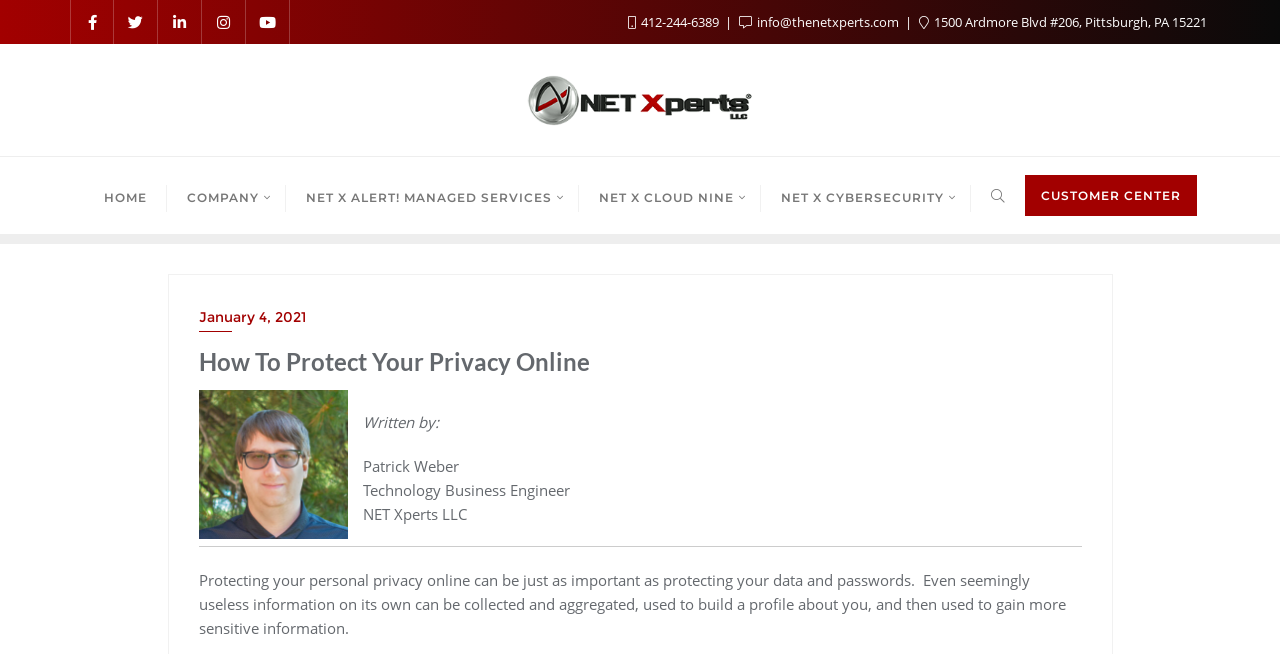Bounding box coordinates are specified in the format (top-left x, top-left y, bottom-right x, bottom-right y). All values are floating point numbers bounded between 0 and 1. Please provide the bounding box coordinate of the region this sentence describes: NET X Cloud Nine

[0.452, 0.24, 0.594, 0.358]